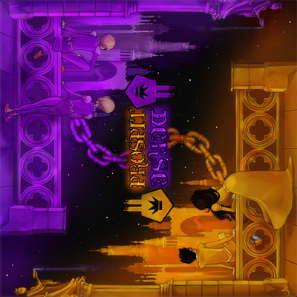Offer a detailed caption for the image presented.

This image serves as the cover art for the album titled "Prospit & Derse," created by the artist Solatrus, with additional contributions from Lexxy (lines) and Molly Gur (coloring). The artwork is visually striking, featuring a split design that juxtaposes the contrasting realms of Prospit and Derse, marked by a purple and gold color scheme. 

In the artwork, characters are depicted in an engaging pose, enhancing the thematic representation of the two realms, which are associated with distinct moods and aesthetics. The title "Prospit & Derse" is prominently displayed in the center, accentuated by graphical elements that symbolize the worlds' characteristics. 

Accompanying the artistic elements, the release date is noted as August 22, 2011, with a total duration of approximately 28 minutes and 3 seconds. Fans can explore the album and its tracks on platforms like Bandcamp and YouTube. This cover art not only captures the essence of the music within but also invites viewers into the rich lore and artistry surrounding the project.